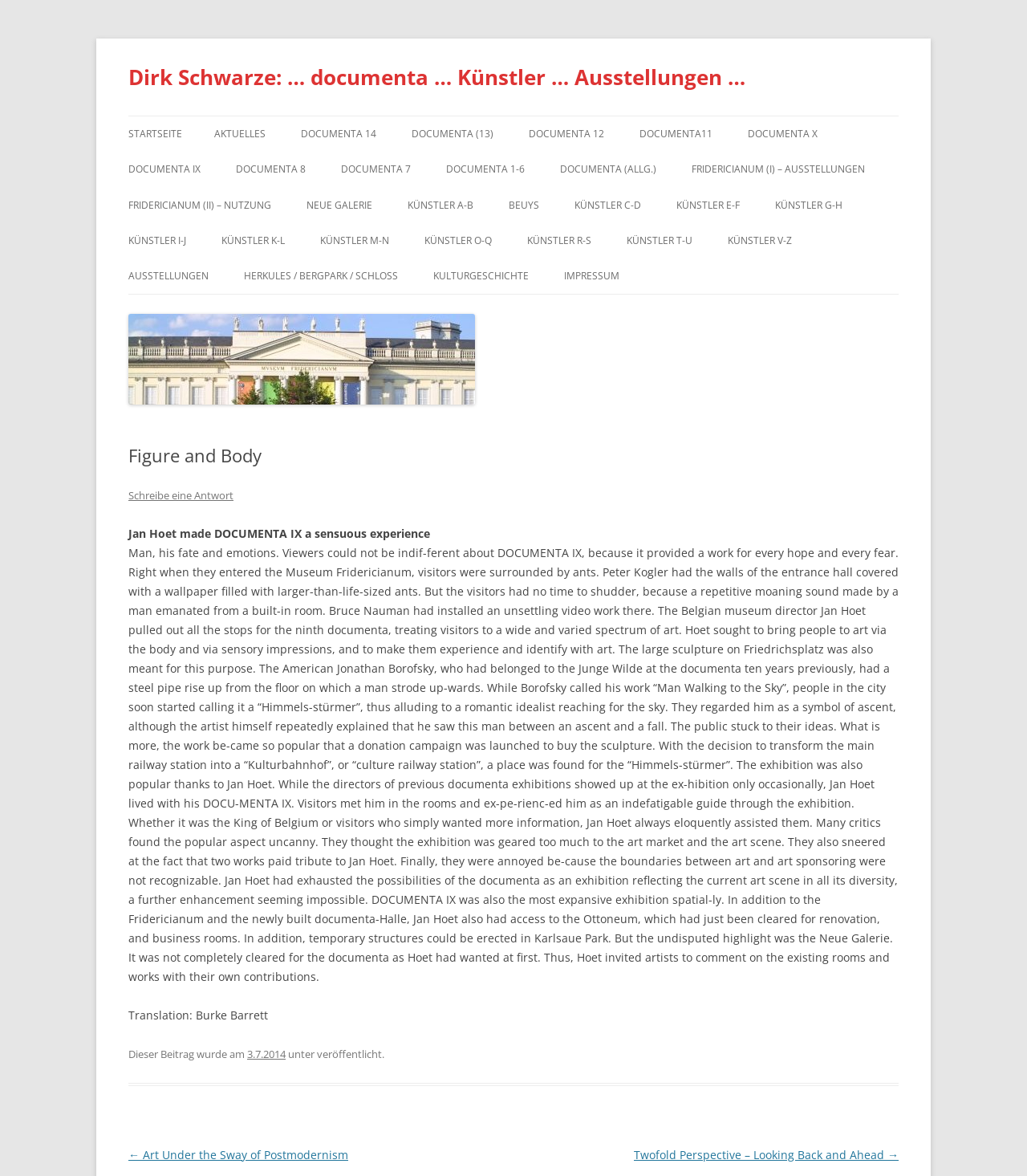What is the title of the article in the main content area?
Answer with a single word or phrase, using the screenshot for reference.

Figure and Body